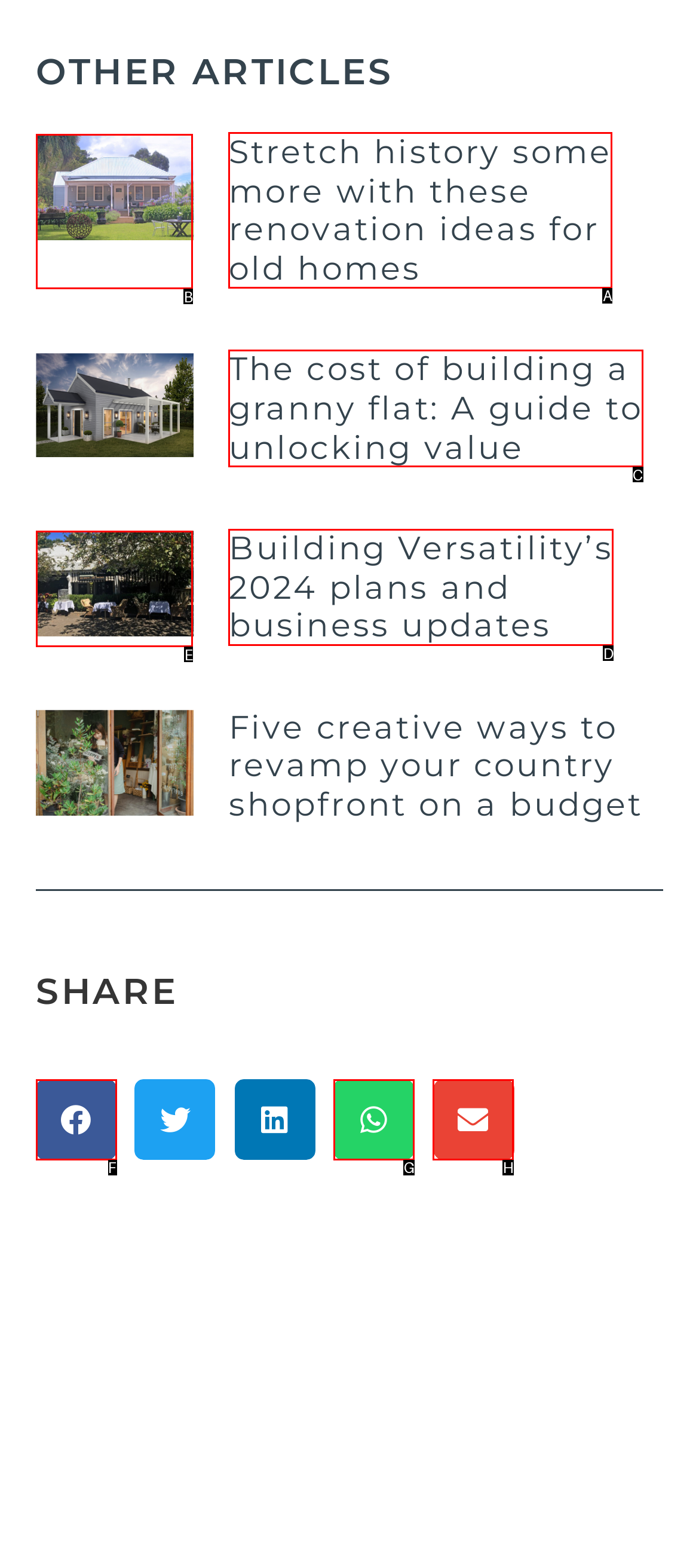Determine the letter of the element to click to accomplish this task: View article about building a granny flat. Respond with the letter.

C